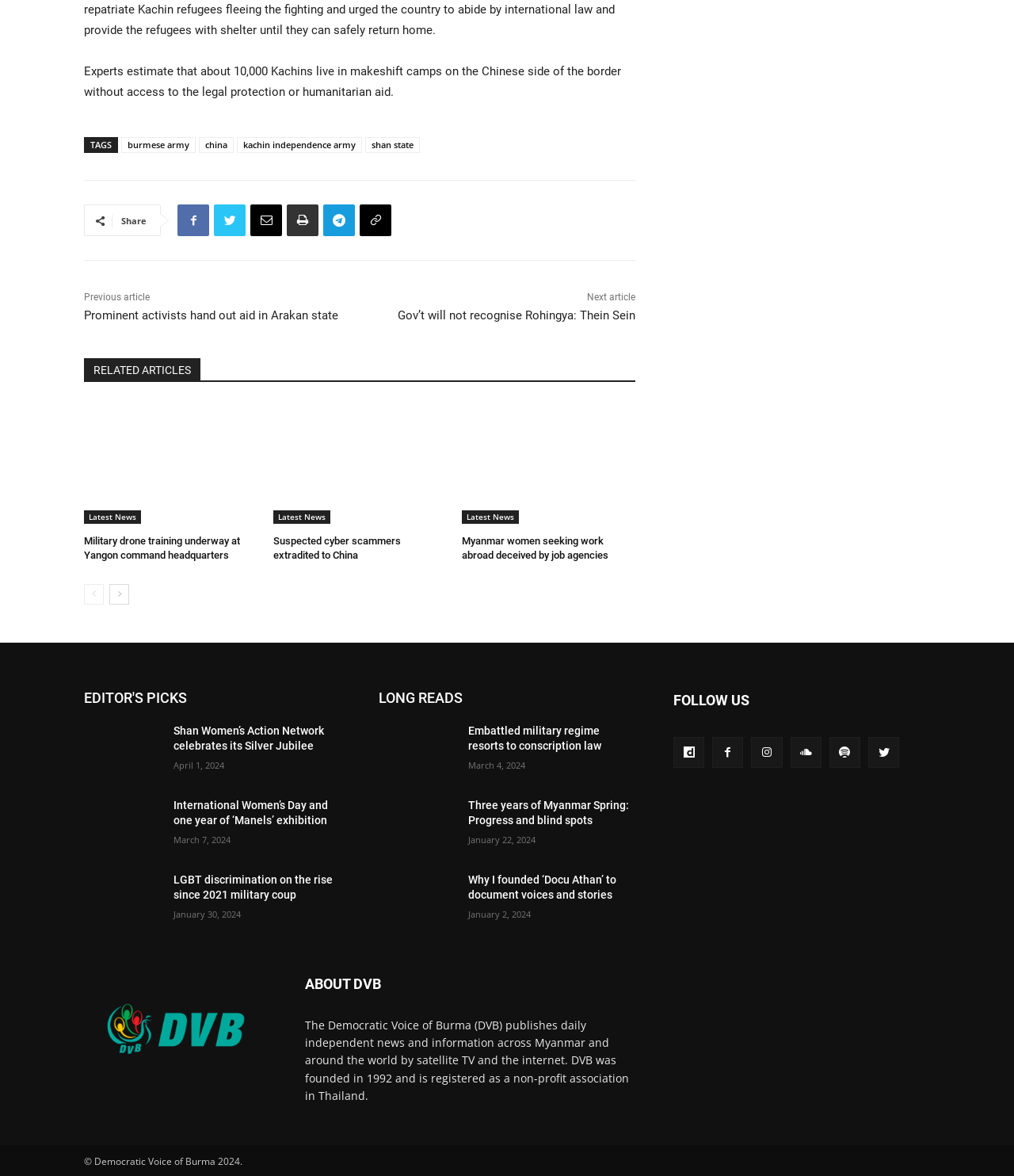What is the topic of the article at the top of the page?
Analyze the image and deliver a detailed answer to the question.

The article at the top of the page is about Kachins living in makeshift camps on the Chinese side of the border without access to legal protection or humanitarian aid.